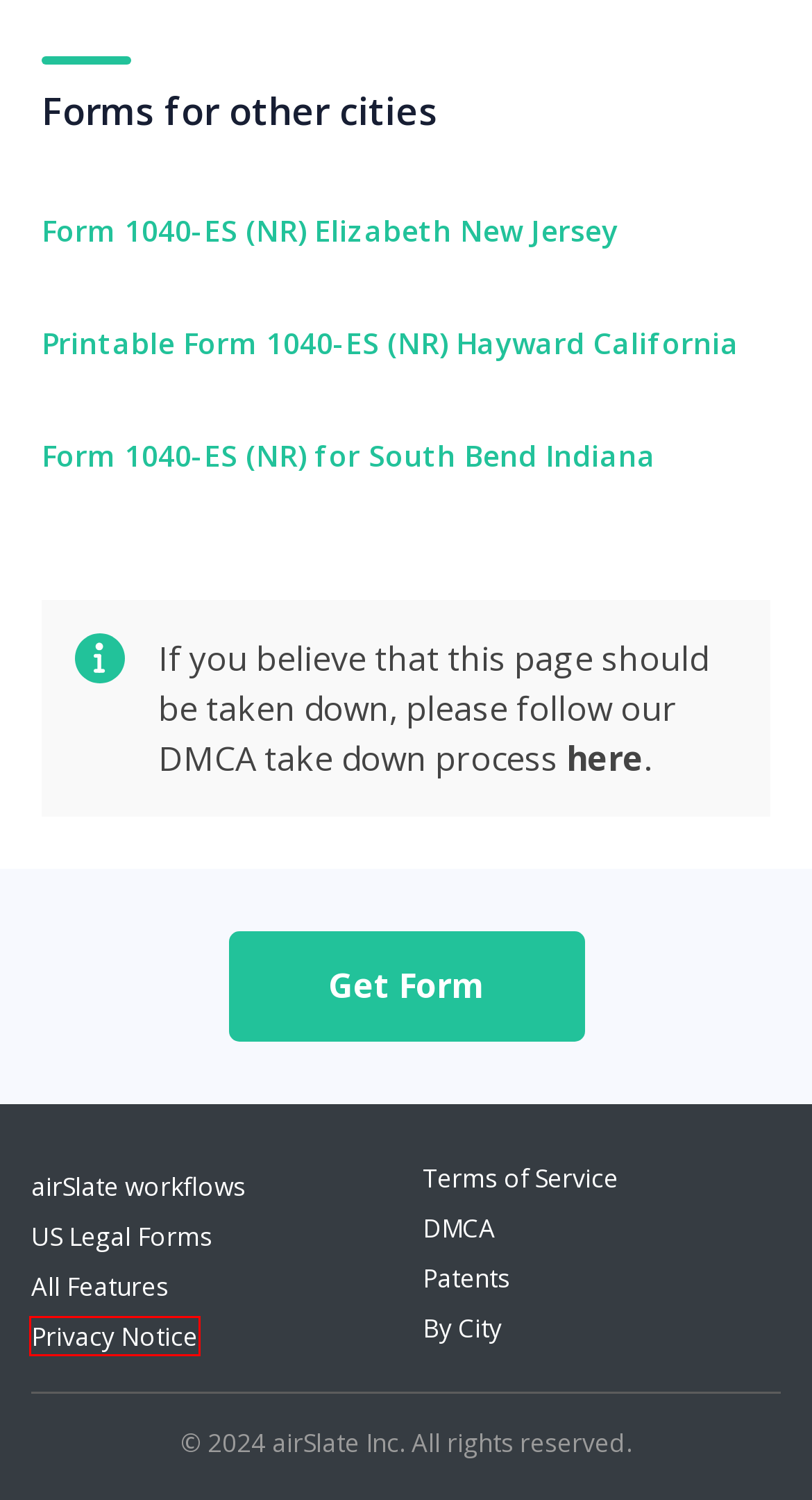Look at the screenshot of a webpage with a red bounding box and select the webpage description that best corresponds to the new page after clicking the element in the red box. Here are the options:
A. PATENTS
B. Possible Form 1040-ES (NR) Modifications
C. Workflow Solutions by Use Case | airSlate
D. PRIVACY NOTICE
E. COOKIES
F. Find Form 1040-ES (NR) for Exact City
G. TERMS OF SERVICE
H. DMCA

D